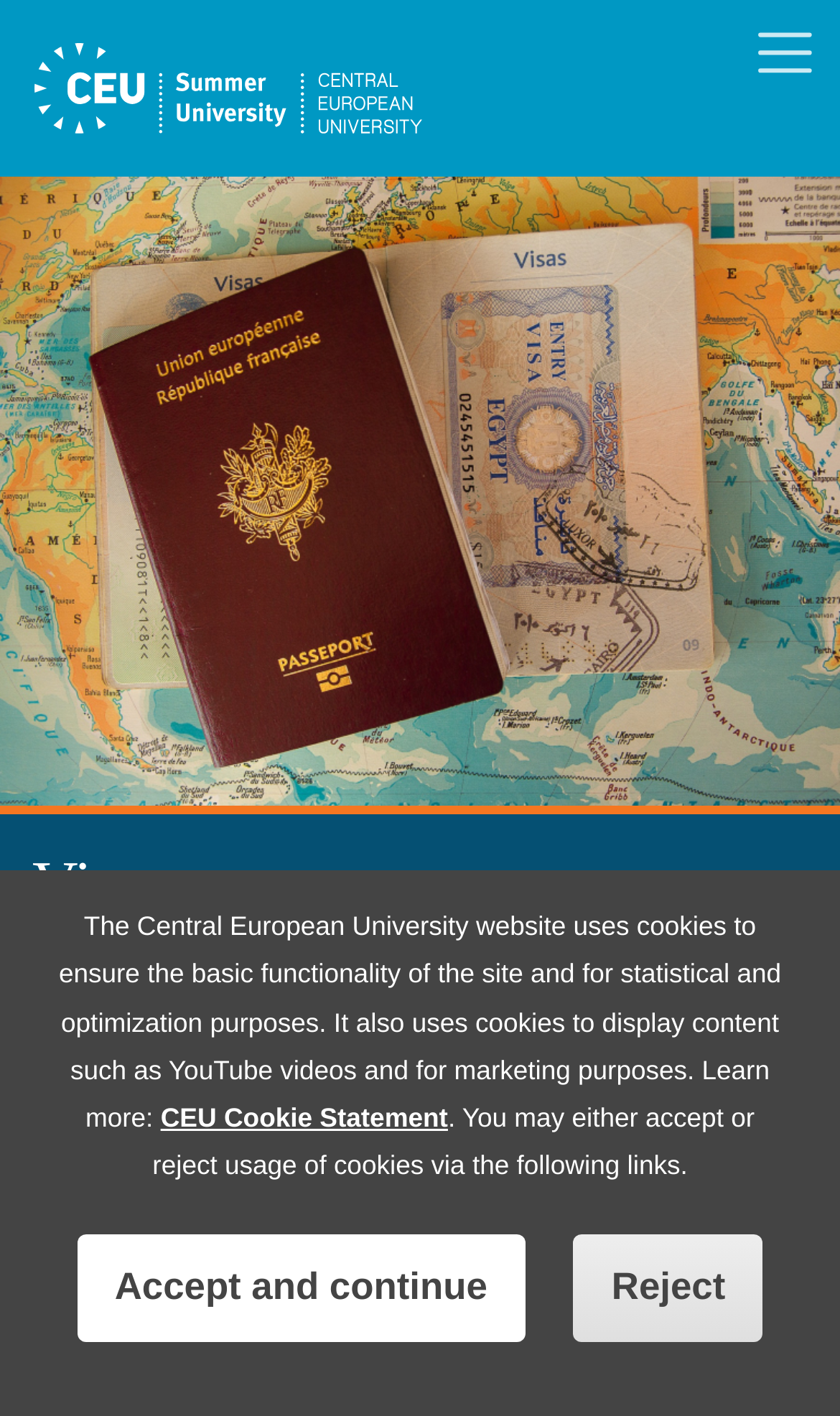How many links are there in the breadcrumb navigation?
Refer to the image and provide a one-word or short phrase answer.

1